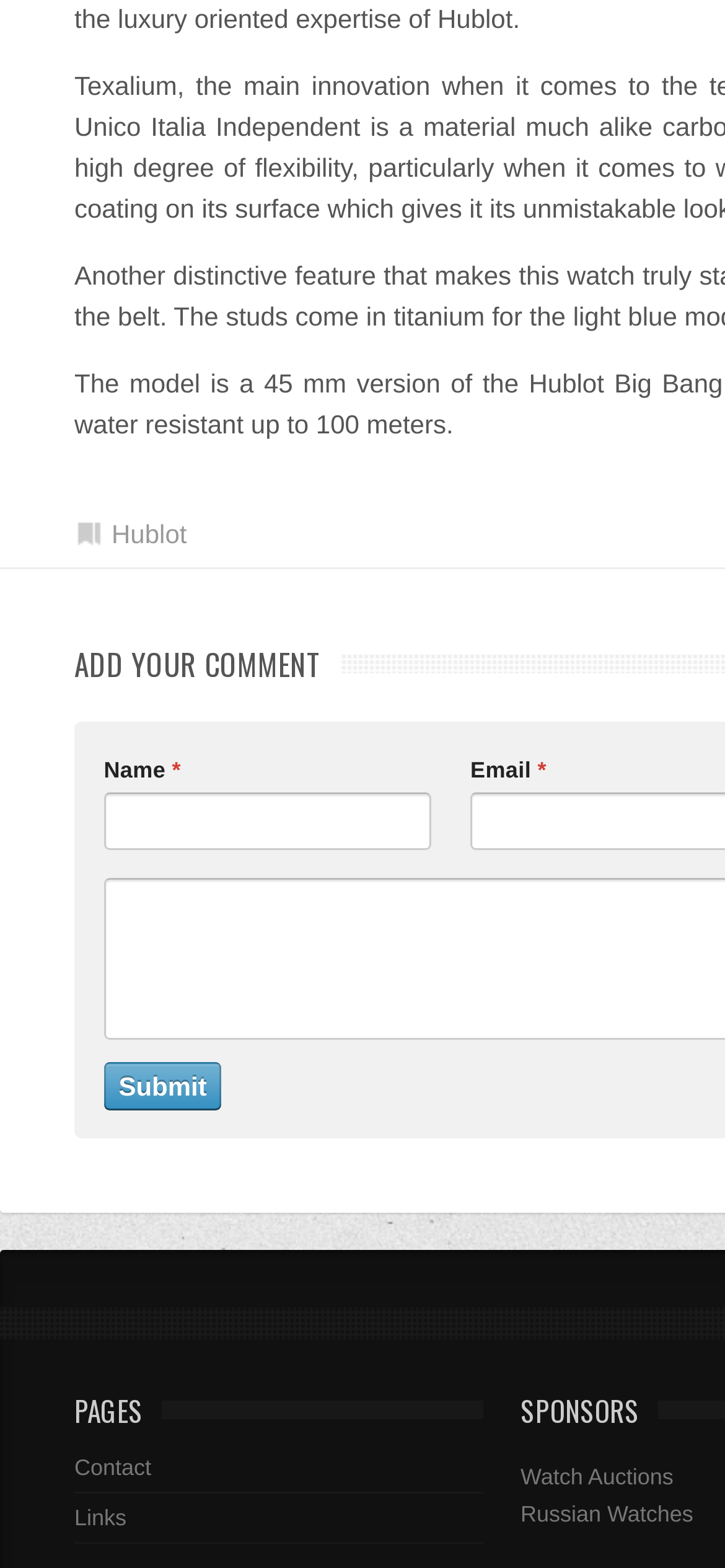How many links are under the 'PAGES' heading?
Refer to the image and respond with a one-word or short-phrase answer.

4